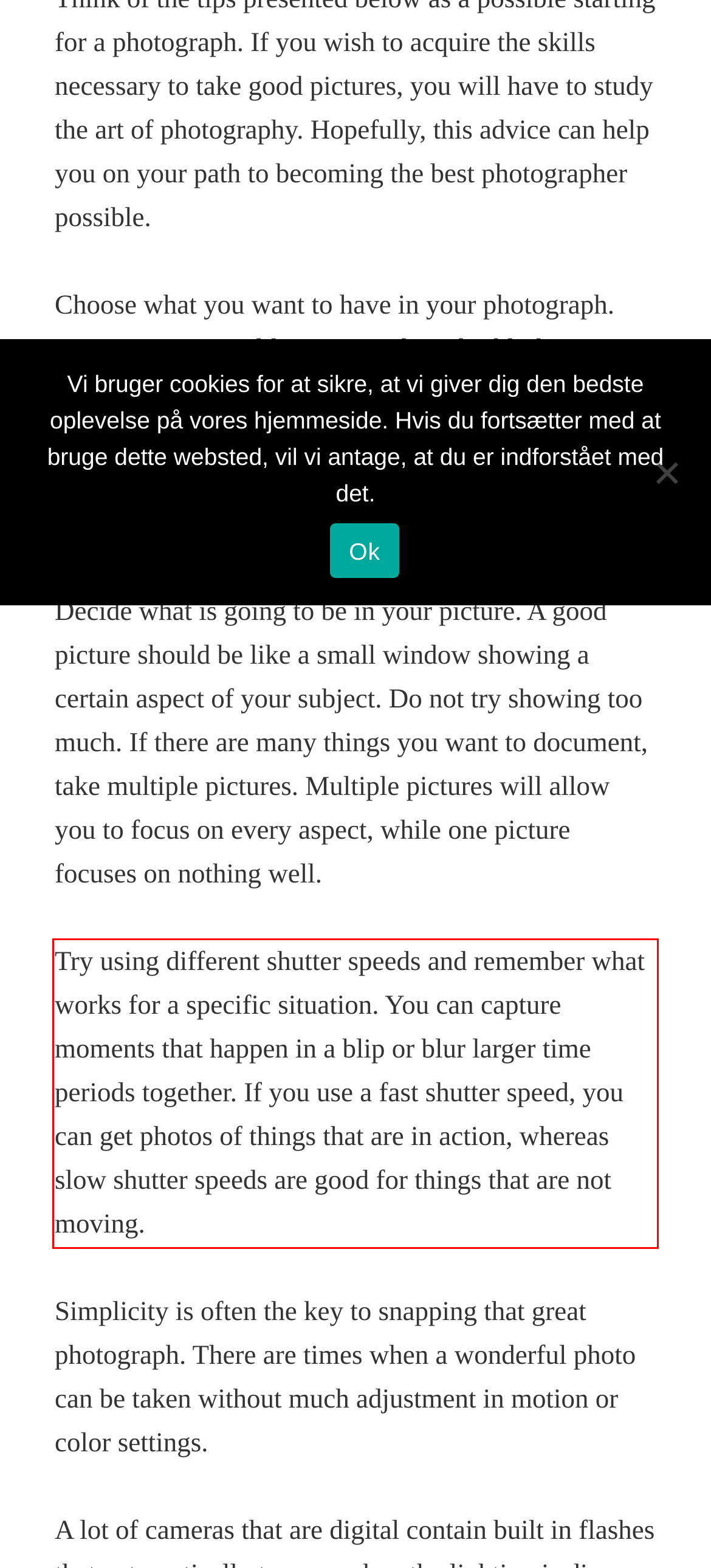The screenshot provided shows a webpage with a red bounding box. Apply OCR to the text within this red bounding box and provide the extracted content.

Try using different shutter speeds and remember what works for a specific situation. You can capture moments that happen in a blip or blur larger time periods together. If you use a fast shutter speed, you can get photos of things that are in action, whereas slow shutter speeds are good for things that are not moving.